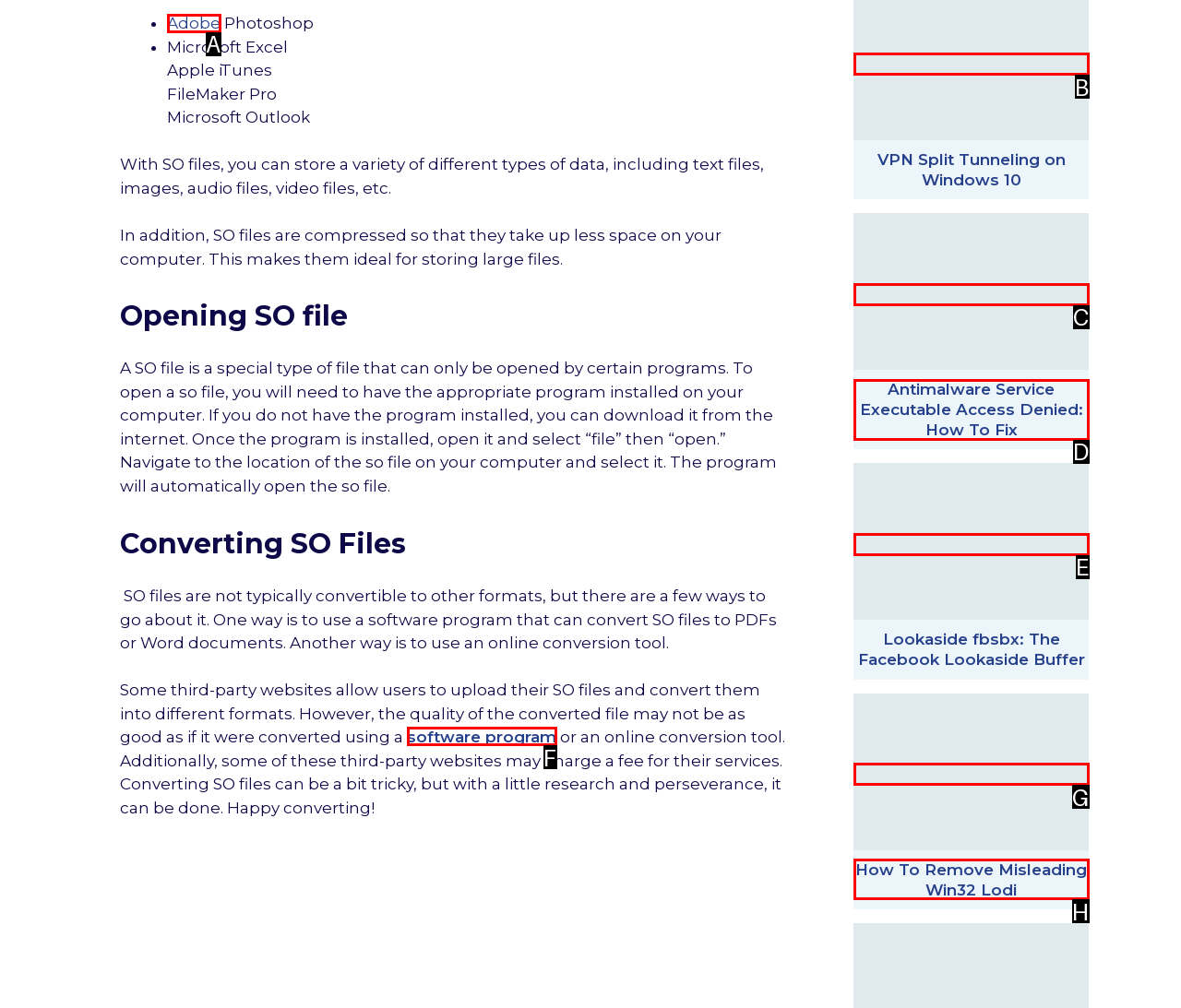Identify the correct HTML element to click to accomplish this task: Open link to VPN Split Tunneling on Windows 10
Respond with the letter corresponding to the correct choice.

B